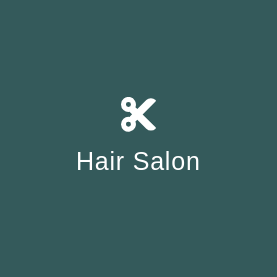With reference to the screenshot, provide a detailed response to the question below:
What is the emphasis of The Ashton Care Home?

The caption highlights the importance of personal care and well-being at The Ashton Care Home, which is reflected in the design of the hair salon element, creating a welcoming atmosphere for residents seeking grooming services.